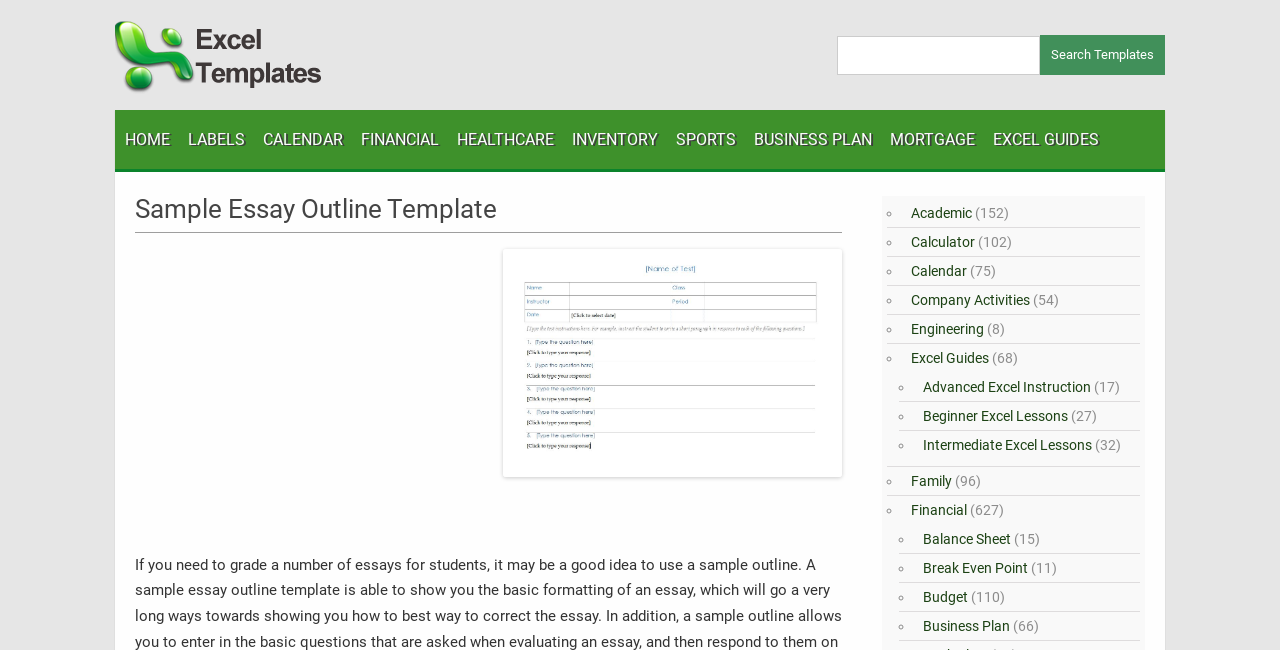Find the bounding box coordinates of the area to click in order to follow the instruction: "Search for templates".

[0.654, 0.053, 0.91, 0.116]